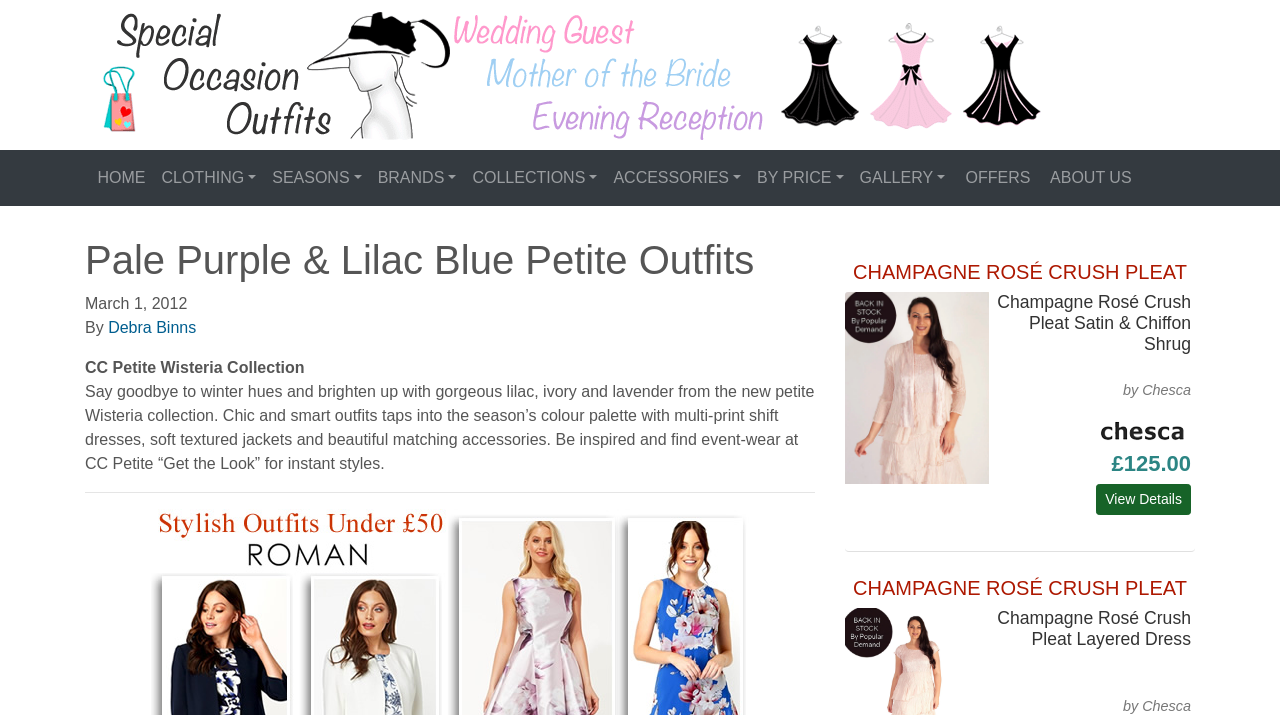Locate the bounding box coordinates of the element to click to perform the following action: 'Browse CLOTHING'. The coordinates should be given as four float values between 0 and 1, in the form of [left, top, right, bottom].

[0.12, 0.221, 0.206, 0.277]